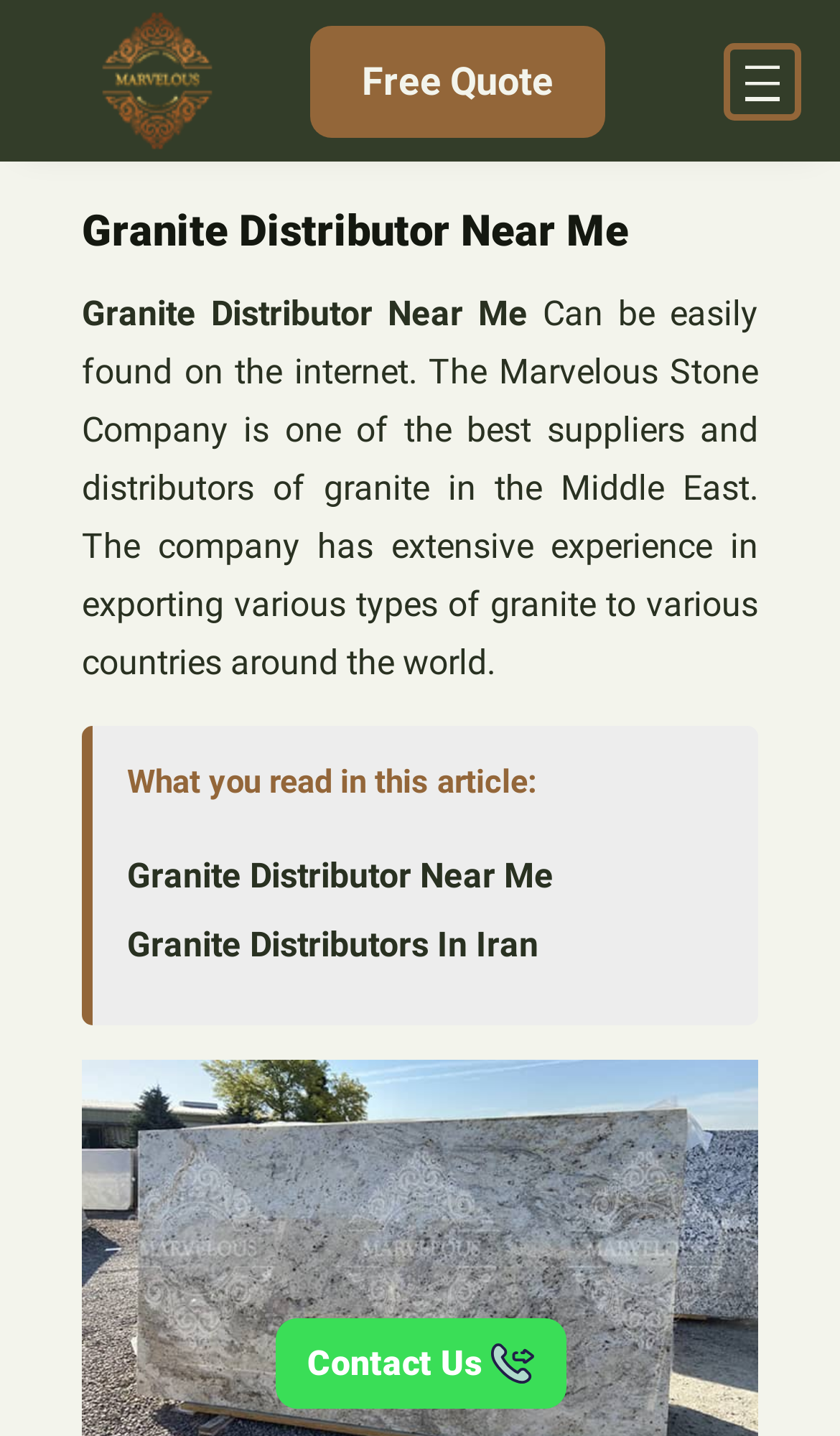Please give a short response to the question using one word or a phrase:
How can I get in touch with the company?

Contact Us